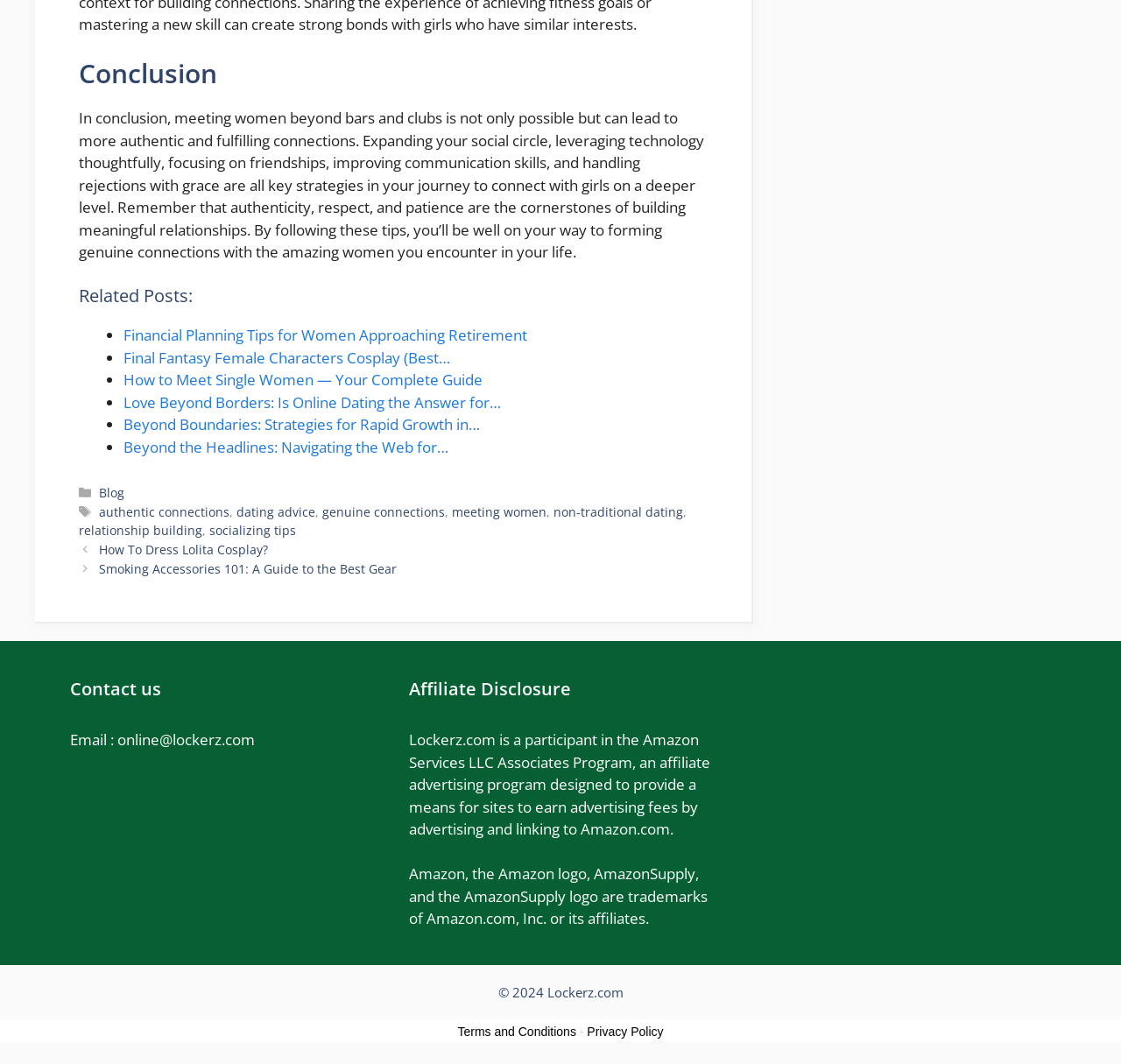Please locate the clickable area by providing the bounding box coordinates to follow this instruction: "View 'Contact us' information".

[0.062, 0.636, 0.333, 0.66]